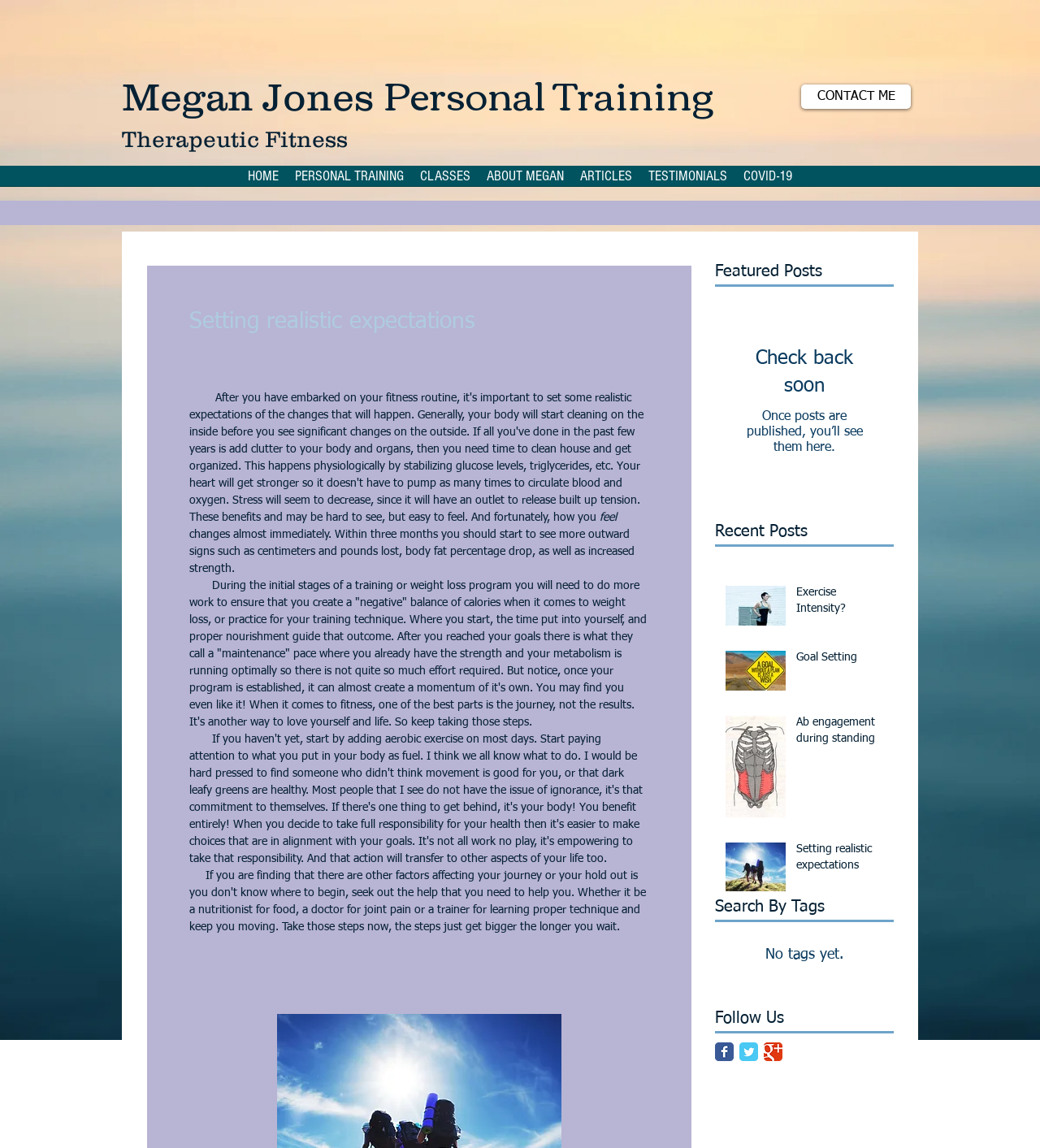Offer a thorough description of the webpage.

This webpage is about Megan Jones Personal Training, a therapeutic fitness service. At the top, there is a heading with the service name, followed by a link to "CONTACT ME" on the right. Below this, there is a navigation menu with links to different sections of the website, including "HOME", "PERSONAL TRAINING", "CLASSES", "ABOUT MEGAN", "ARTICLES", "TESTIMONIALS", and "COVID-19".

The main content of the page is divided into several sections. The first section has a heading "Setting realistic expectations" and discusses the importance of setting realistic goals in a fitness routine. The text explains that the body will start to show changes within three months, and that it's essential to do more work in the initial stages to create a "negative" balance of calories. There is also a mention of the journey being more important than the results.

Below this section, there is a heading "Featured Posts" with a message "Check back soon" and a note that once posts are published, they will be displayed here. The "Recent Posts" section follows, which is a list of four posts, each with an image and a link to read more. The post titles are "Exercise Intensity?", "Goal Setting", "Ab engagement during standing", and "Setting realistic expectations".

On the right side of the page, there are three sections: "Search By Tags" with a note that there are no tags yet, "Follow Us" with a social media bar containing links to Facebook, Twitter, and Google, and a heading "Therapeutic Fitness" above the navigation menu.

Overall, the webpage provides information about Megan Jones Personal Training, discusses the importance of setting realistic expectations in a fitness routine, and showcases recent posts related to fitness and training.